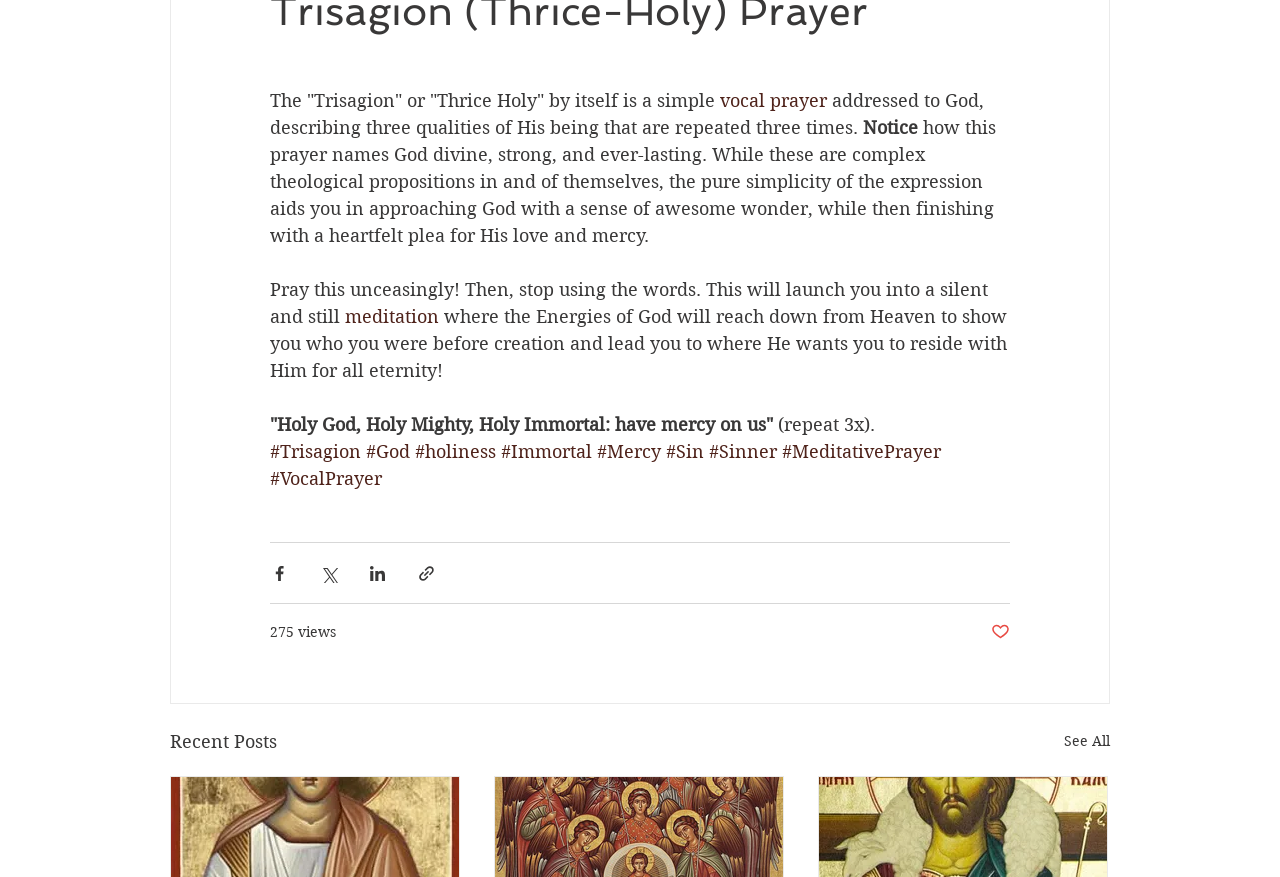Using the element description: "meditation", determine the bounding box coordinates. The coordinates should be in the format [left, top, right, bottom], with values between 0 and 1.

[0.27, 0.349, 0.343, 0.373]